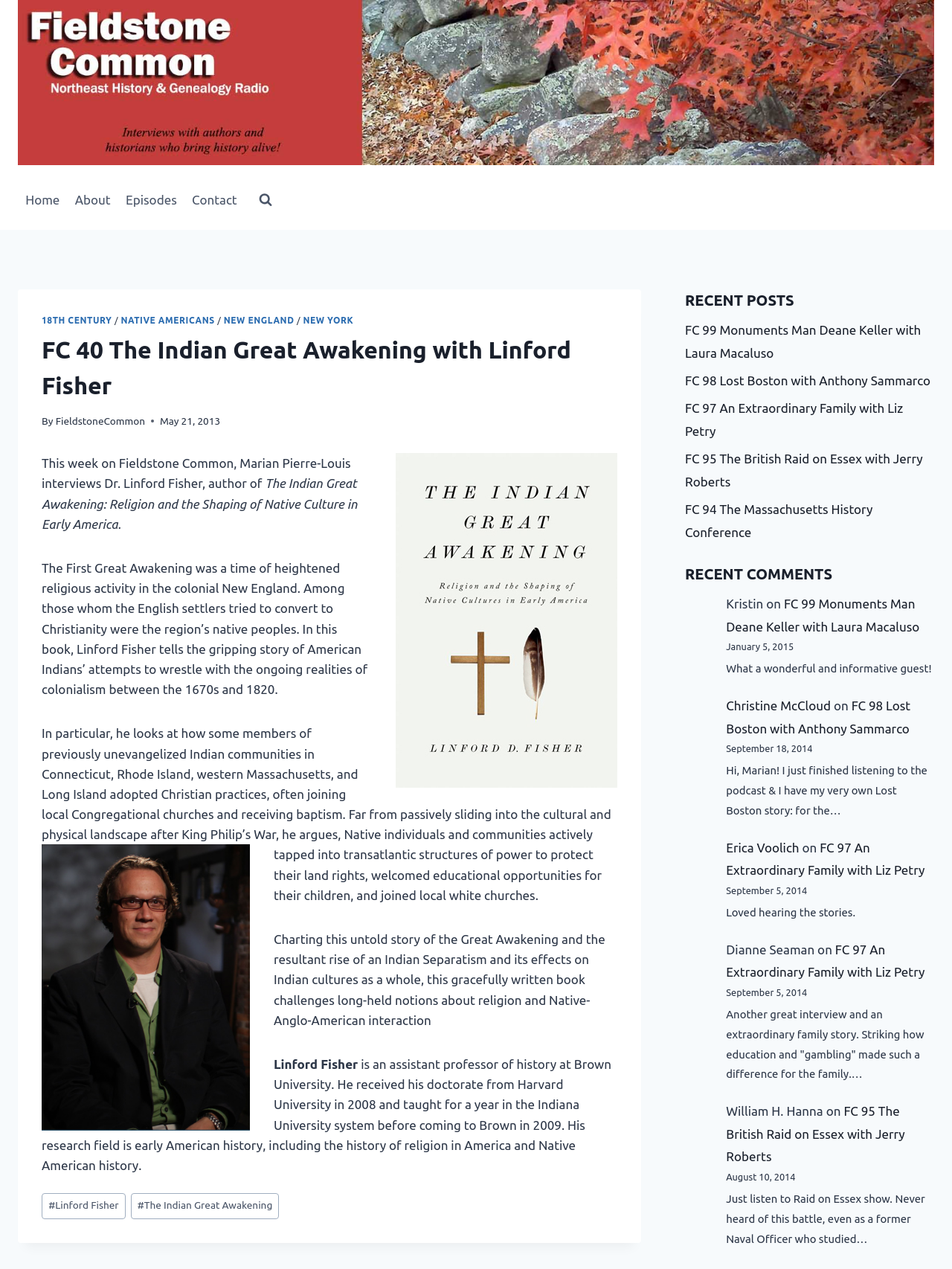What is the name of the university where Dr. Linford Fisher teaches?
Please give a well-detailed answer to the question.

The answer can be found in the article section of the webpage, where it is written 'He received his doctorate from Harvard University in 2008 and taught for a year in the Indiana University system before coming to Brown in 2009.'